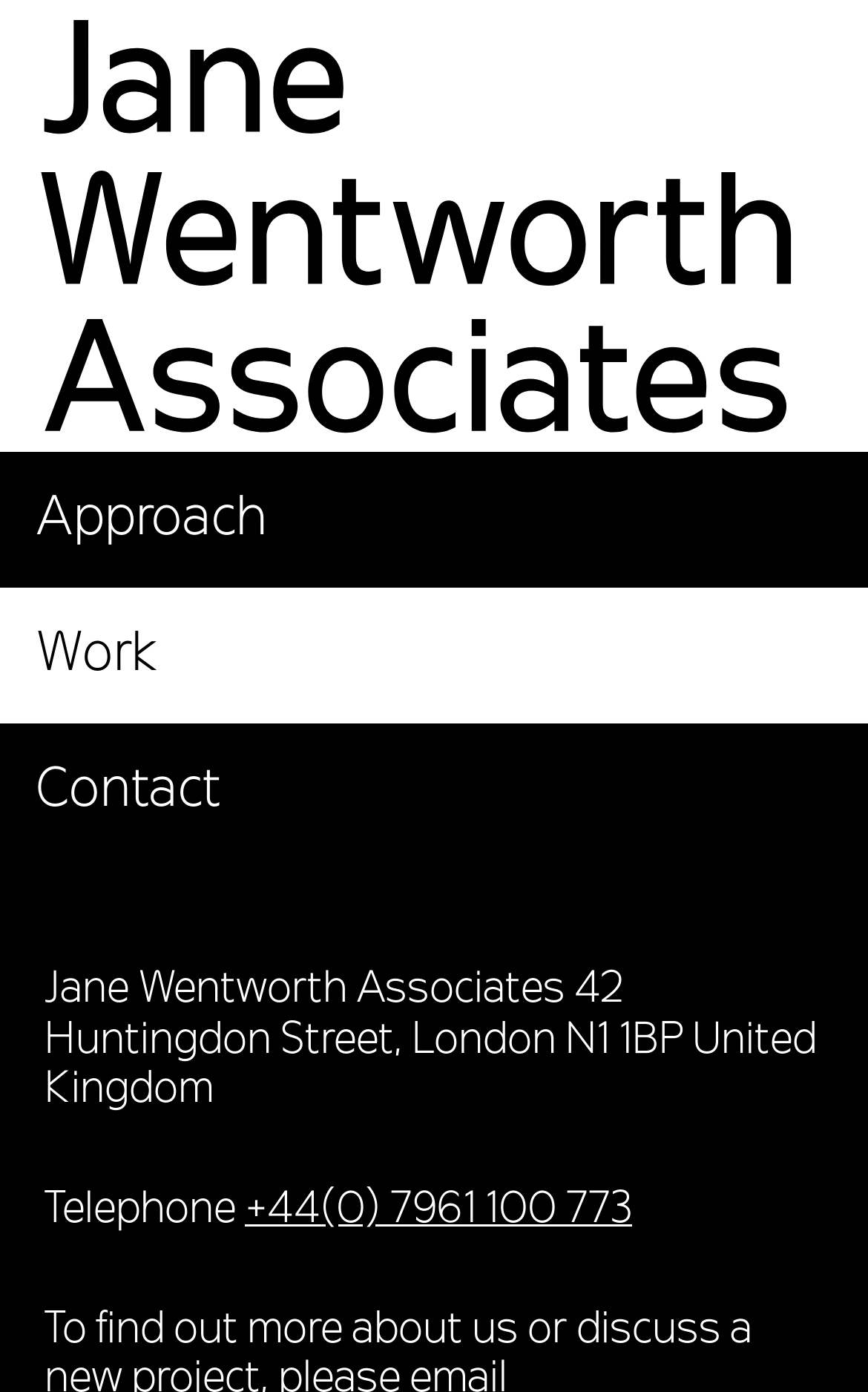Can you look at the image and give a comprehensive answer to the question:
What is the company name?

The company name can be found in the header logo image and also in the static text at the bottom of the page, which provides the company's address.